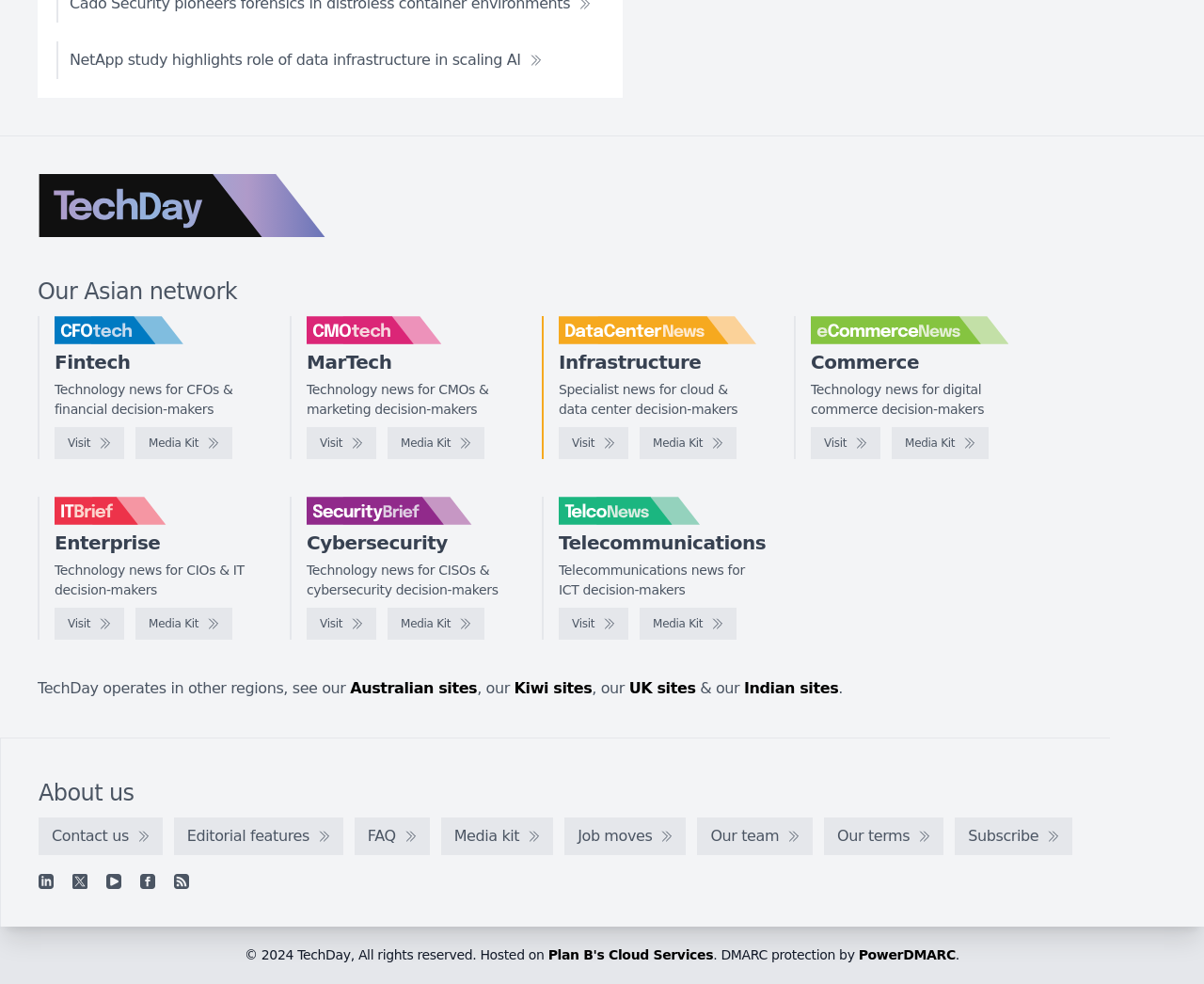Can you find the bounding box coordinates for the element to click on to achieve the instruction: "Visit CFOtech"?

[0.045, 0.434, 0.103, 0.467]